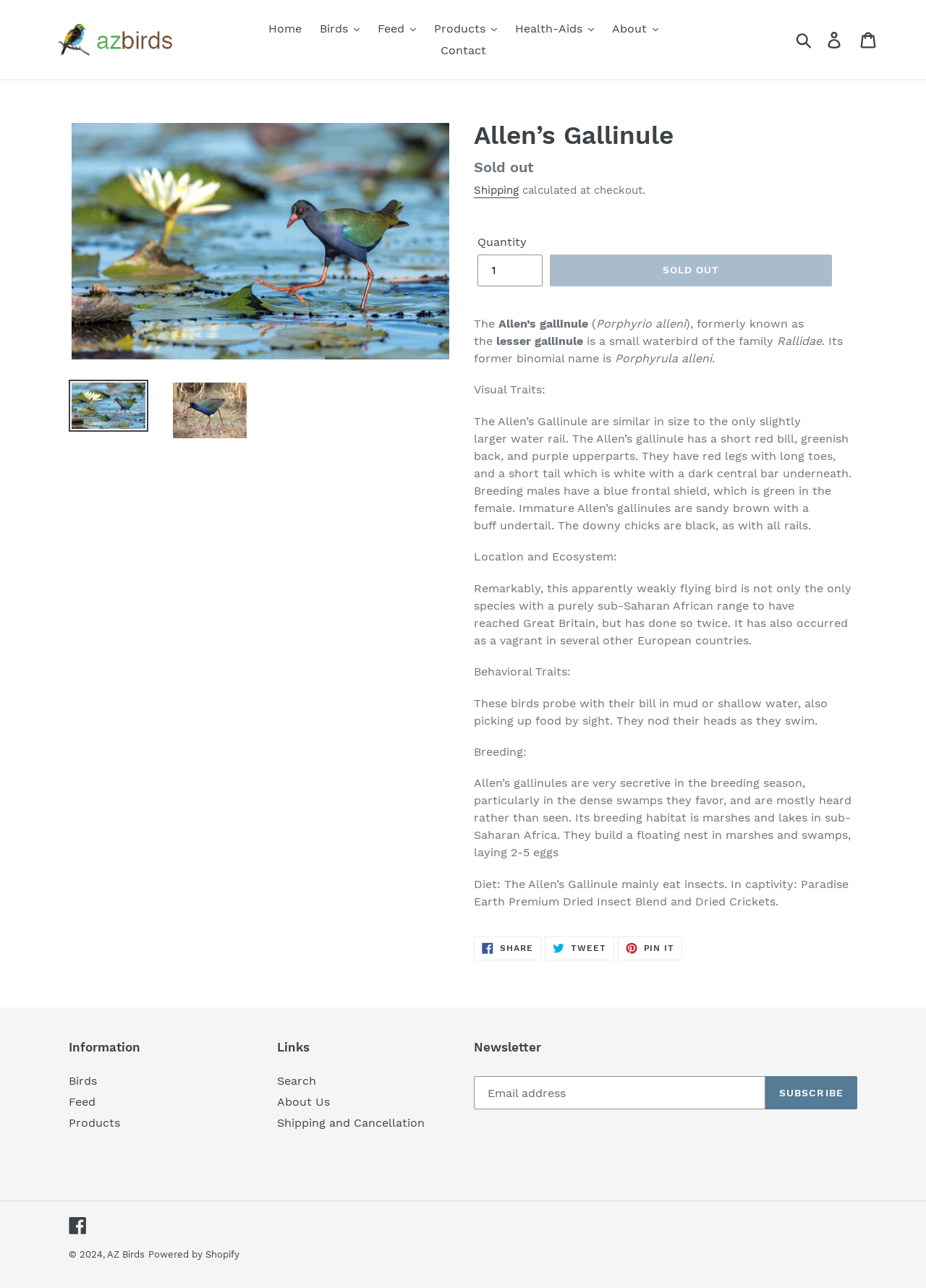Identify the bounding box coordinates of the region that should be clicked to execute the following instruction: "Click the 'Log in' link".

[0.884, 0.018, 0.92, 0.043]